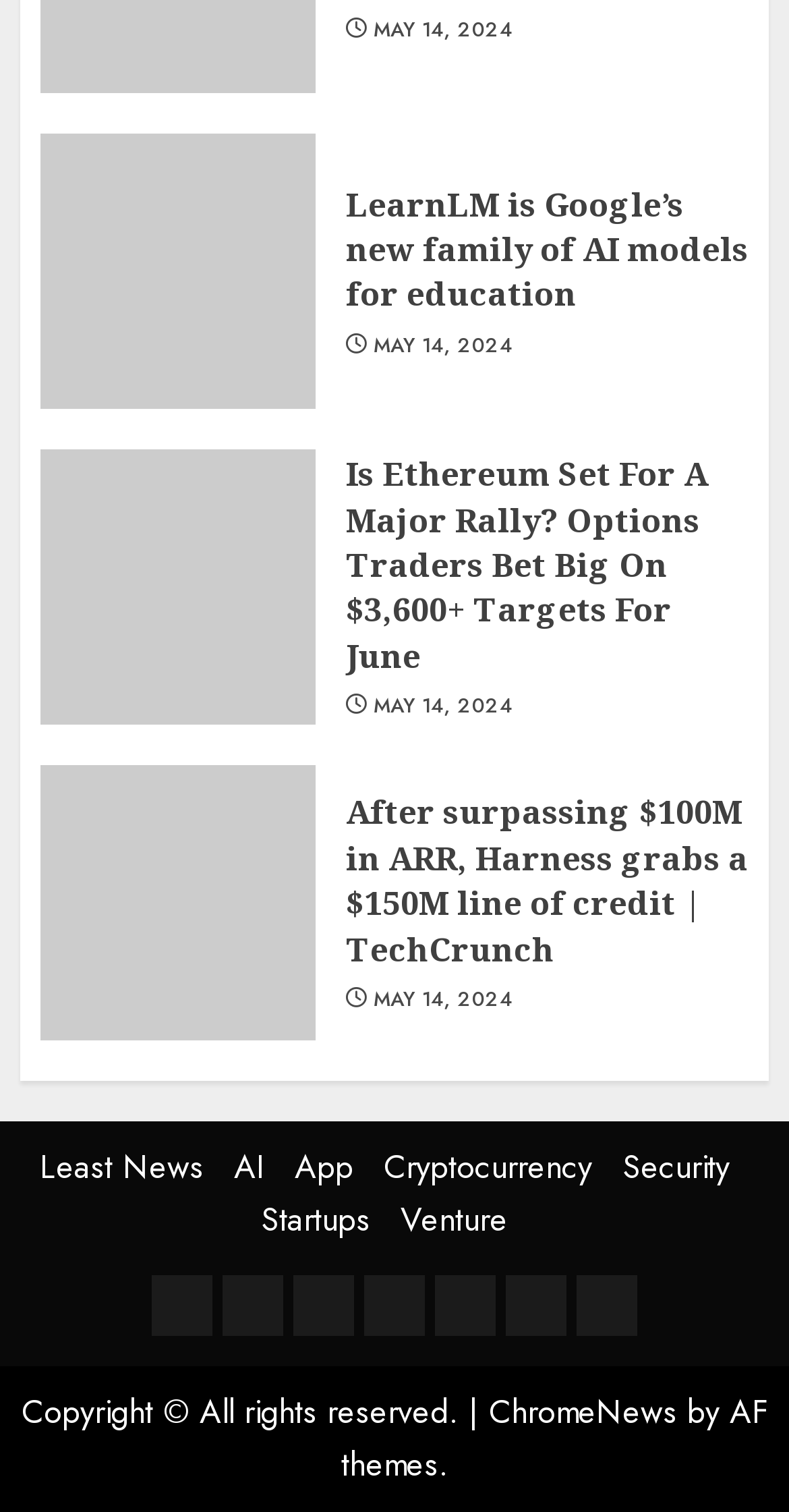Refer to the screenshot and give an in-depth answer to this question: How many news articles are displayed on the page?

I counted the number of headings with links, which are 'LearnLM is Google’s new family of AI models for education', 'Is Ethereum Set For A Major Rally? Options Traders Bet Big On $3,600+ Targets For June', and 'After surpassing $100M in ARR, Harness grabs a $150M line of credit | TechCrunch'. These headings are likely to be news articles, so there are 3 news articles displayed on the page.